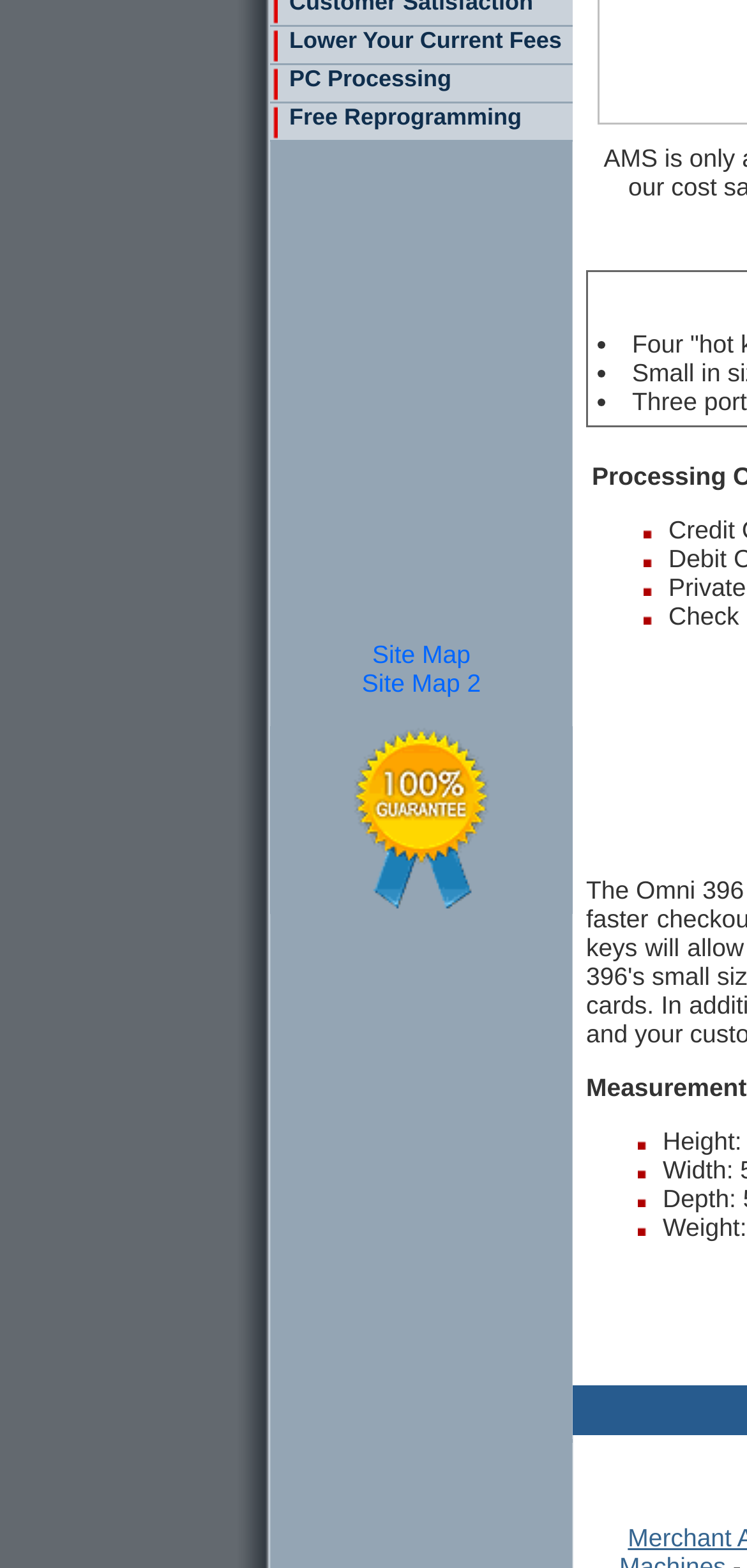Find the bounding box of the UI element described as: "Site Map 2". The bounding box coordinates should be given as four float values between 0 and 1, i.e., [left, top, right, bottom].

[0.484, 0.426, 0.644, 0.445]